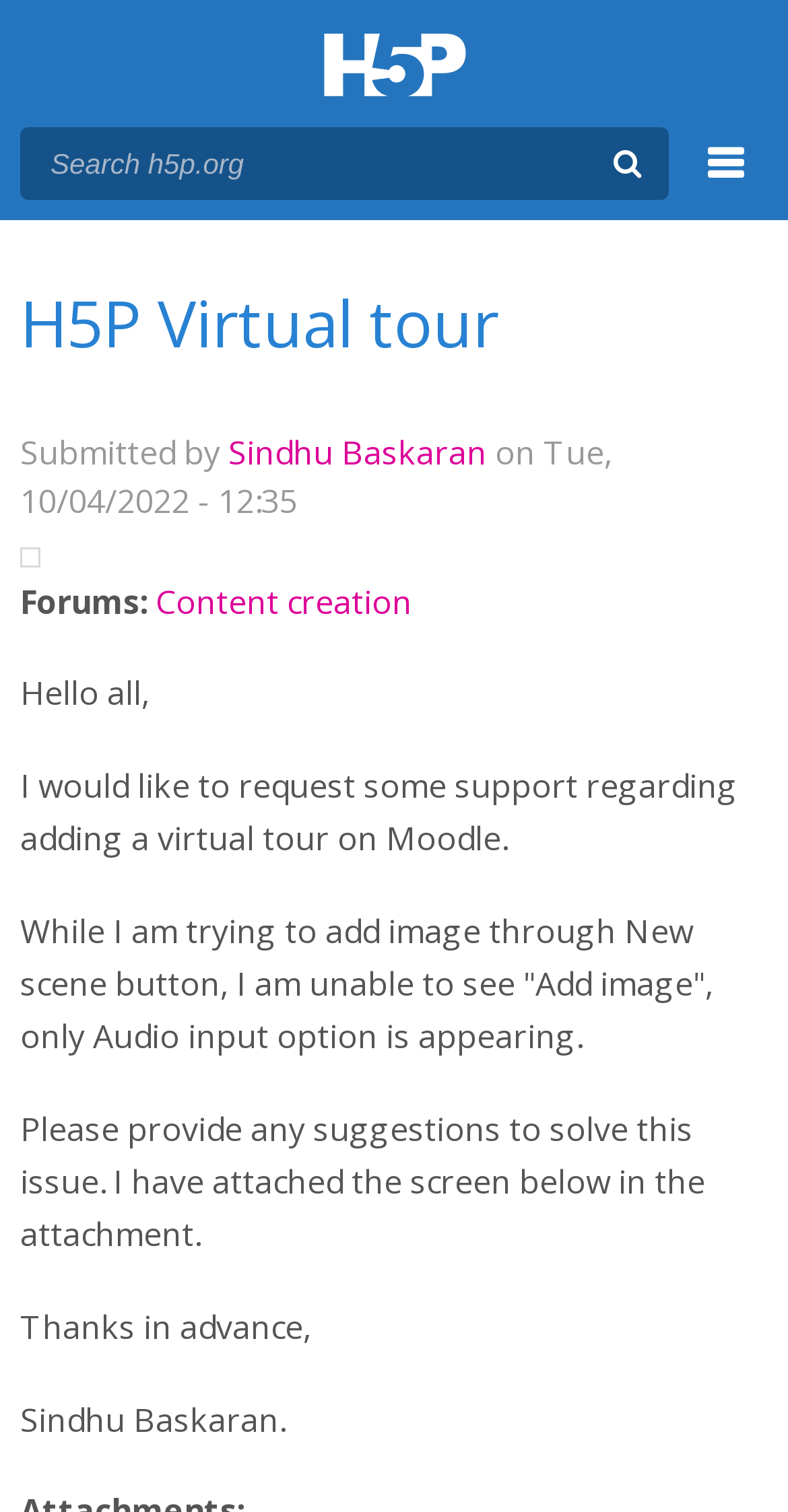What is the author requesting support for?
Can you give a detailed and elaborate answer to the question?

I found the answer by reading the text 'I would like to request some support regarding adding a virtual tour on Moodle.' which is part of the forum post.